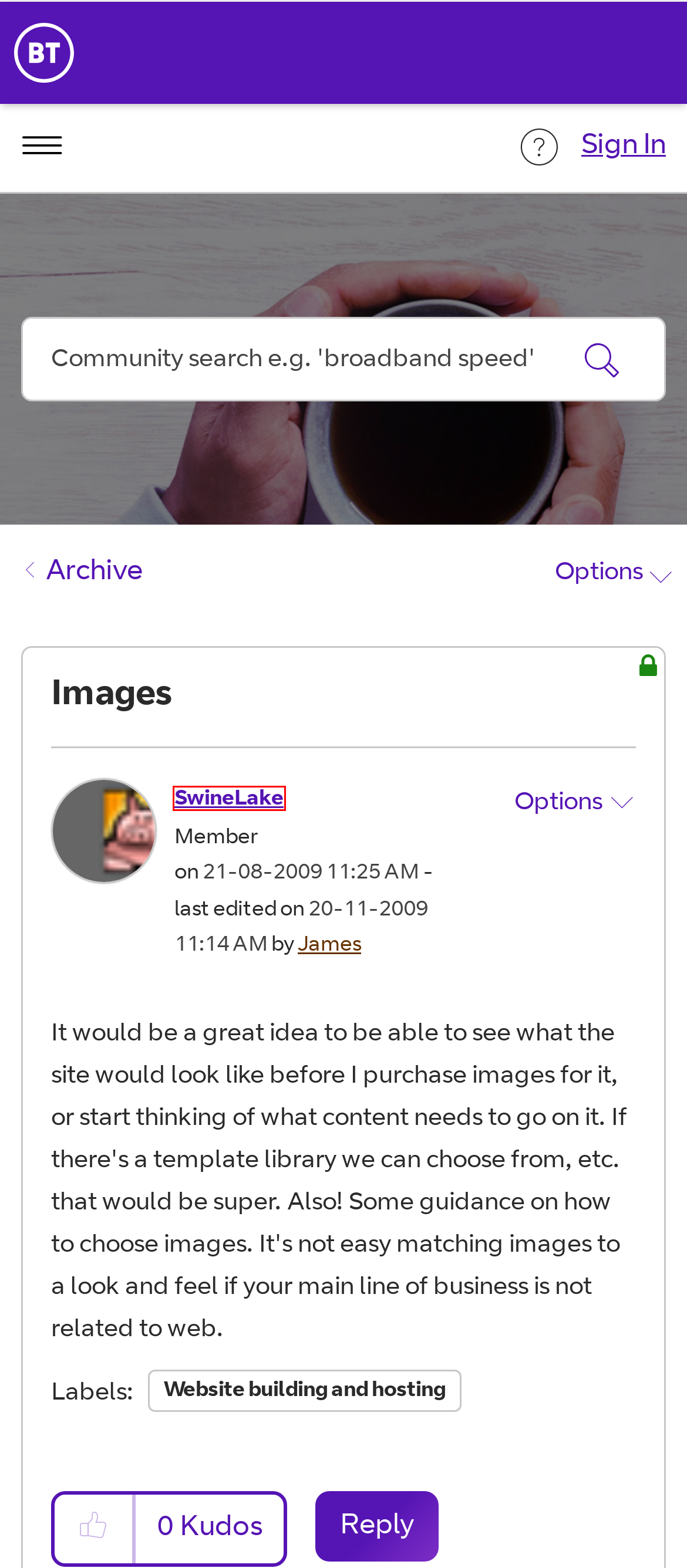Review the webpage screenshot and focus on the UI element within the red bounding box. Select the best-matching webpage description for the new webpage that follows after clicking the highlighted element. Here are the candidates:
A. About James - BT Business Community
B. Accessibility | BT Plc
C. Terms of use - BT Business
D. About SwineLake - BT Business Community
E. Sign In to BT Business Community - BT Business Community
F. UK & Global Business Broadband & Connectivity Solutions | BT Business
G. Contact Us | BT Business Contact Numbers | BT Business
H. About CharlotteBT - BT Business Community

D